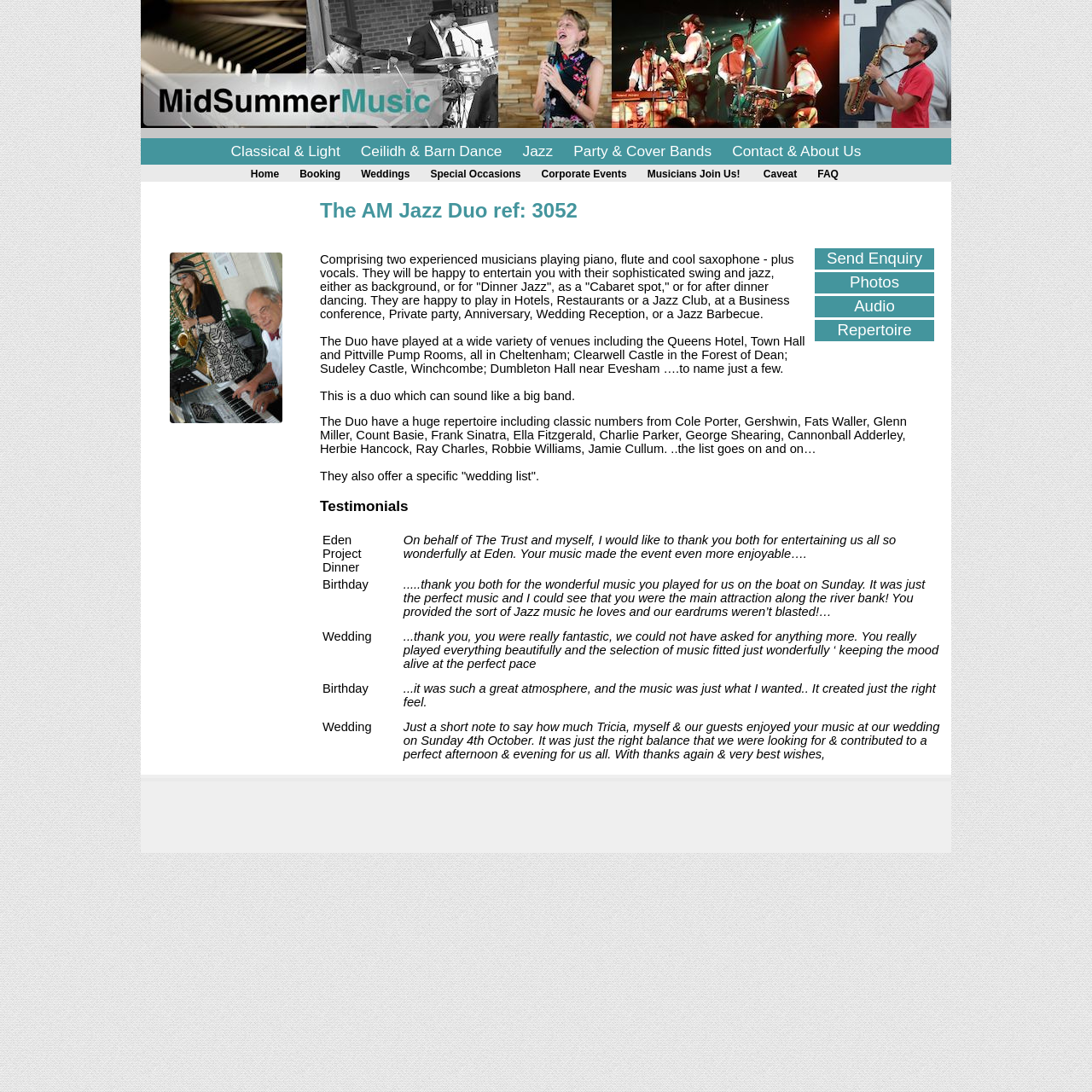What instruments do the musicians play?
Please answer the question with as much detail and depth as you can.

According to the webpage, the AM Jazz Duo comprises two experienced musicians playing piano, flute, and cool saxophone, plus vocals.